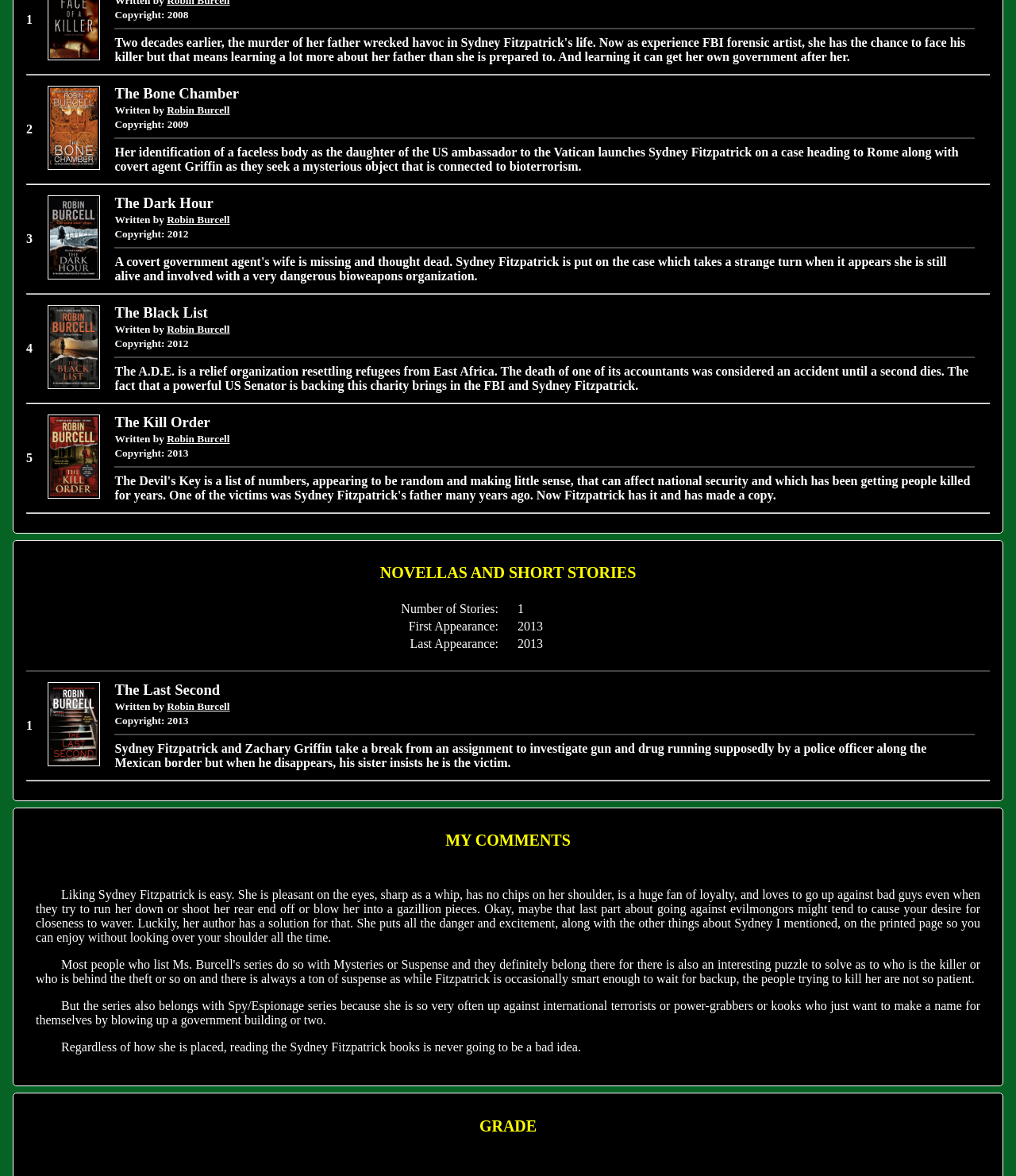Find the bounding box coordinates for the area that must be clicked to perform this action: "Click on 'The Bone Chamber'".

[0.047, 0.135, 0.098, 0.146]